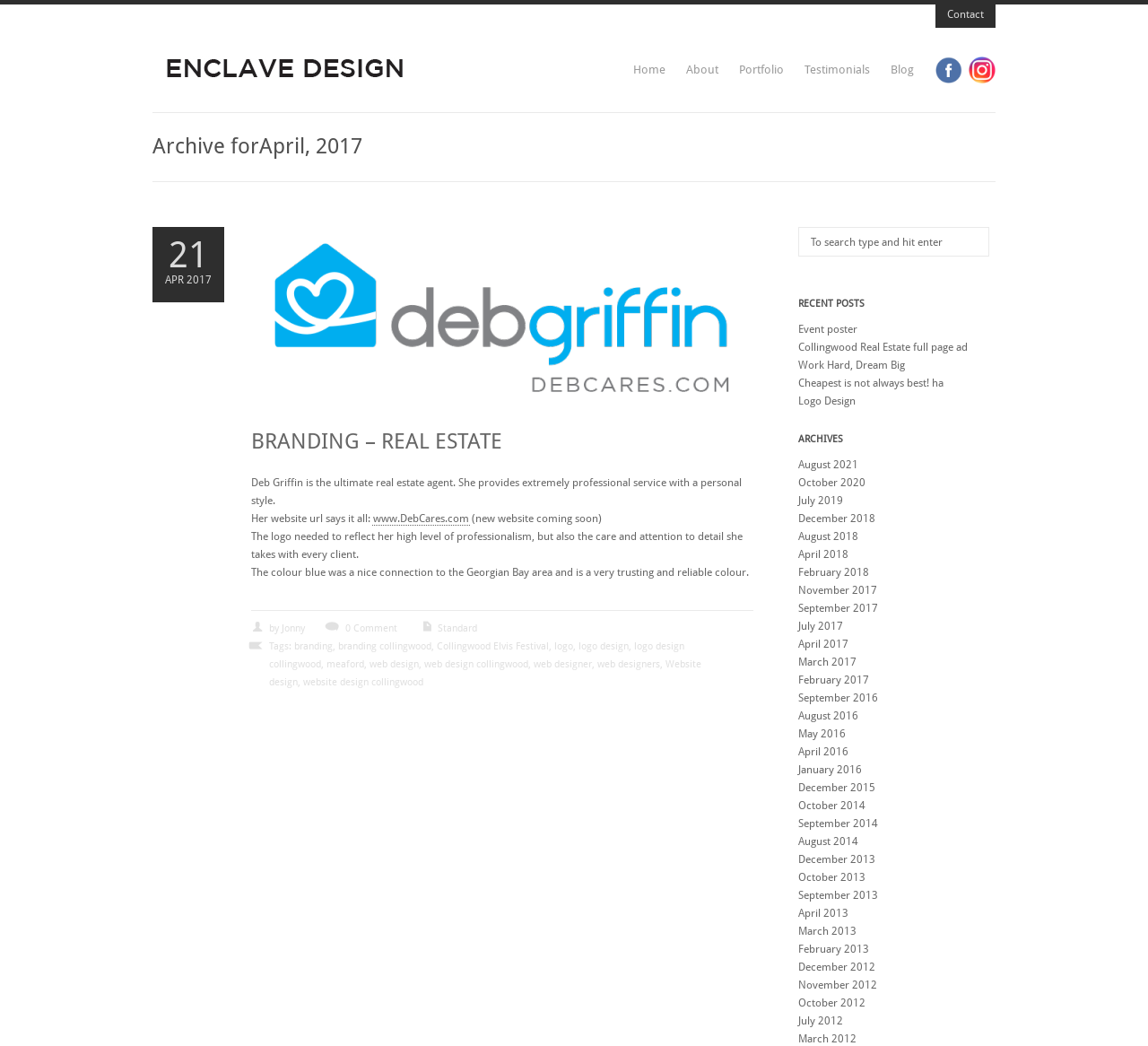Indicate the bounding box coordinates of the clickable region to achieve the following instruction: "Click on the 'Home' link."

[0.536, 0.051, 0.584, 0.09]